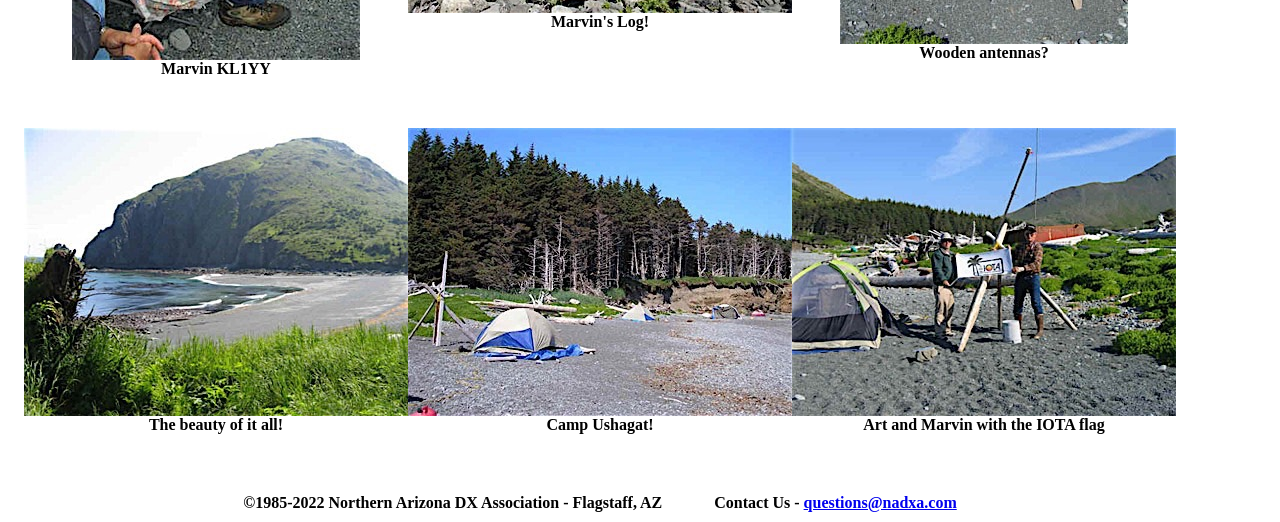What is the email address for contacting the organization?
Please provide a comprehensive answer based on the visual information in the image.

I found a link element with the text 'questions@nadxa.com' within a LayoutTableCell element at the bottom of the webpage. This is likely the email address for contacting the organization.